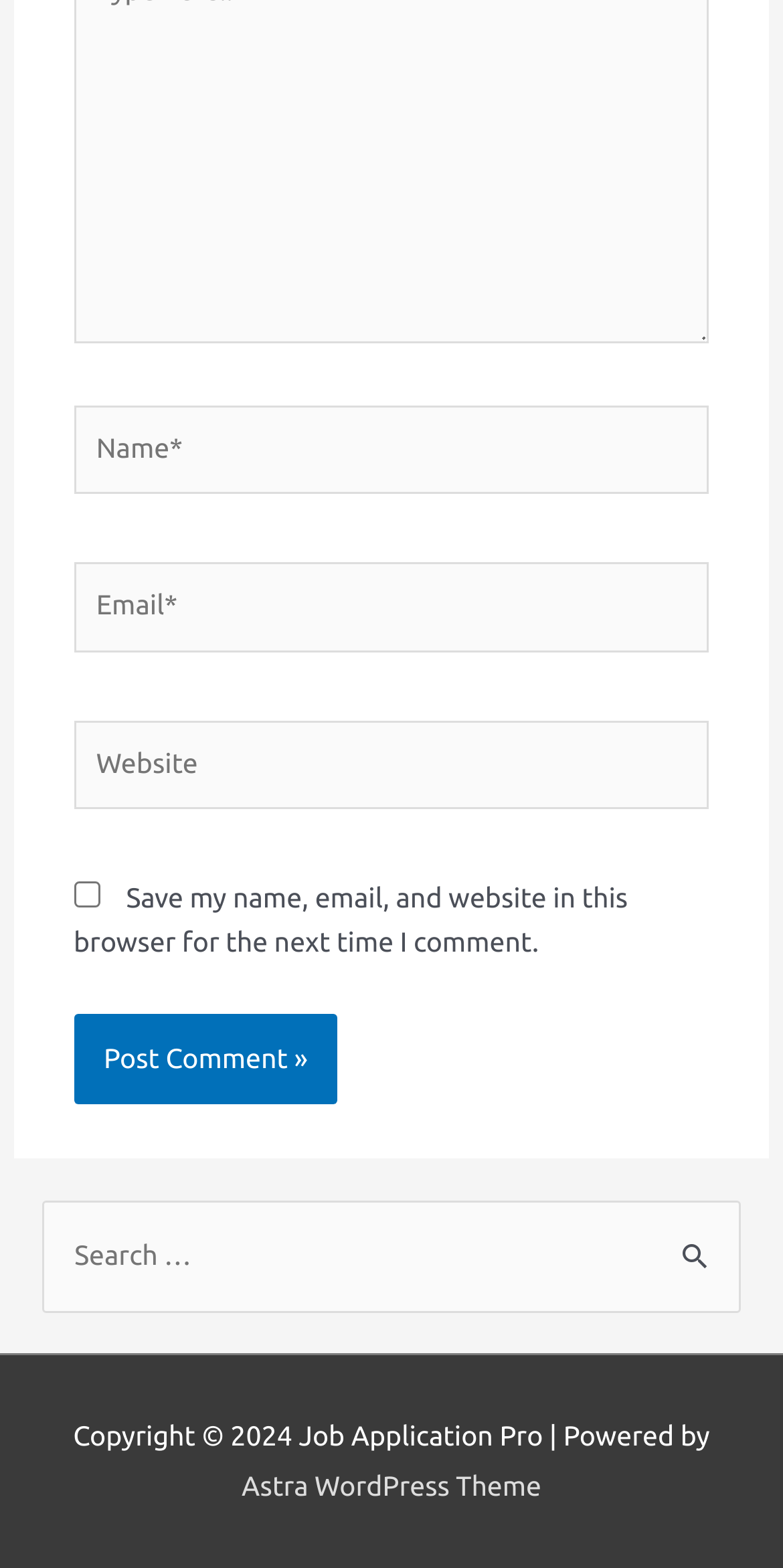What is the theme of the website?
Refer to the screenshot and respond with a concise word or phrase.

Astra WordPress Theme